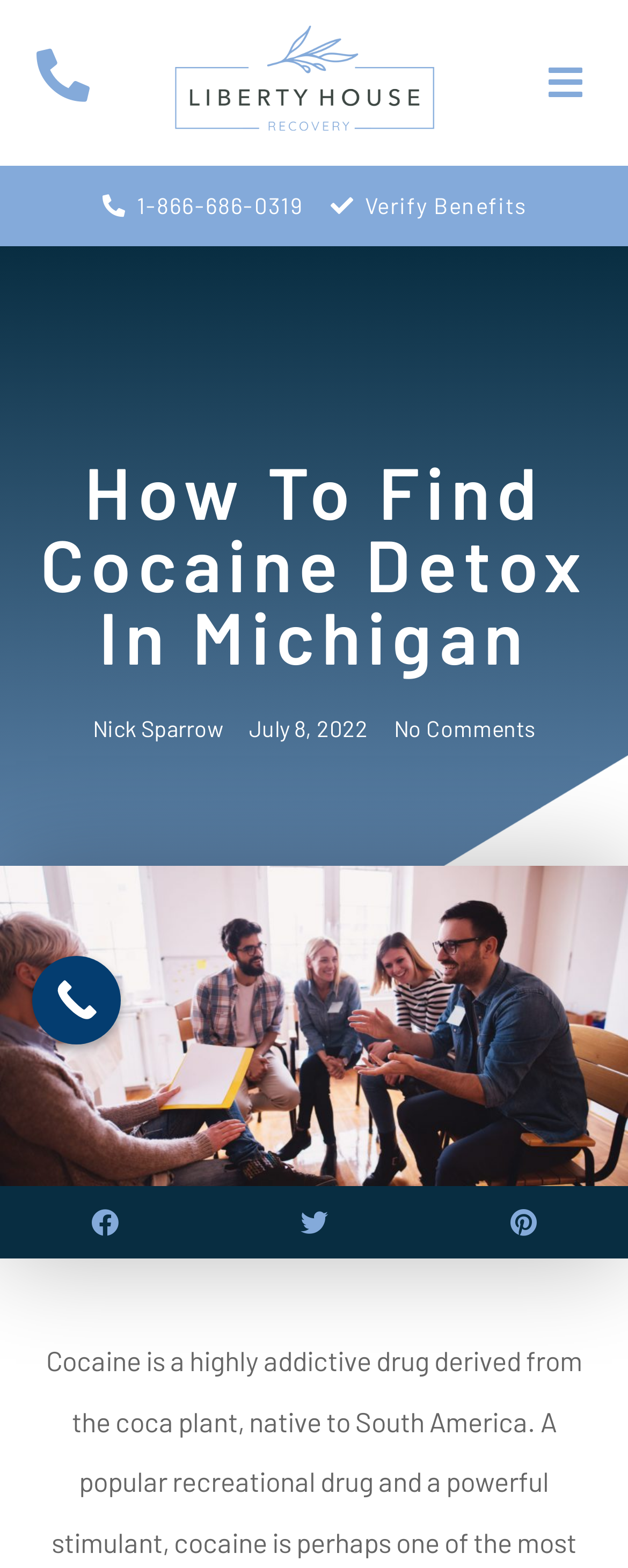Can you give a detailed response to the following question using the information from the image? How many images are there on the webpage?

I found the images by looking at the elements on the webpage and counting the ones that are labeled as images. There are two images, one at the top of the page and one in the middle of the page.